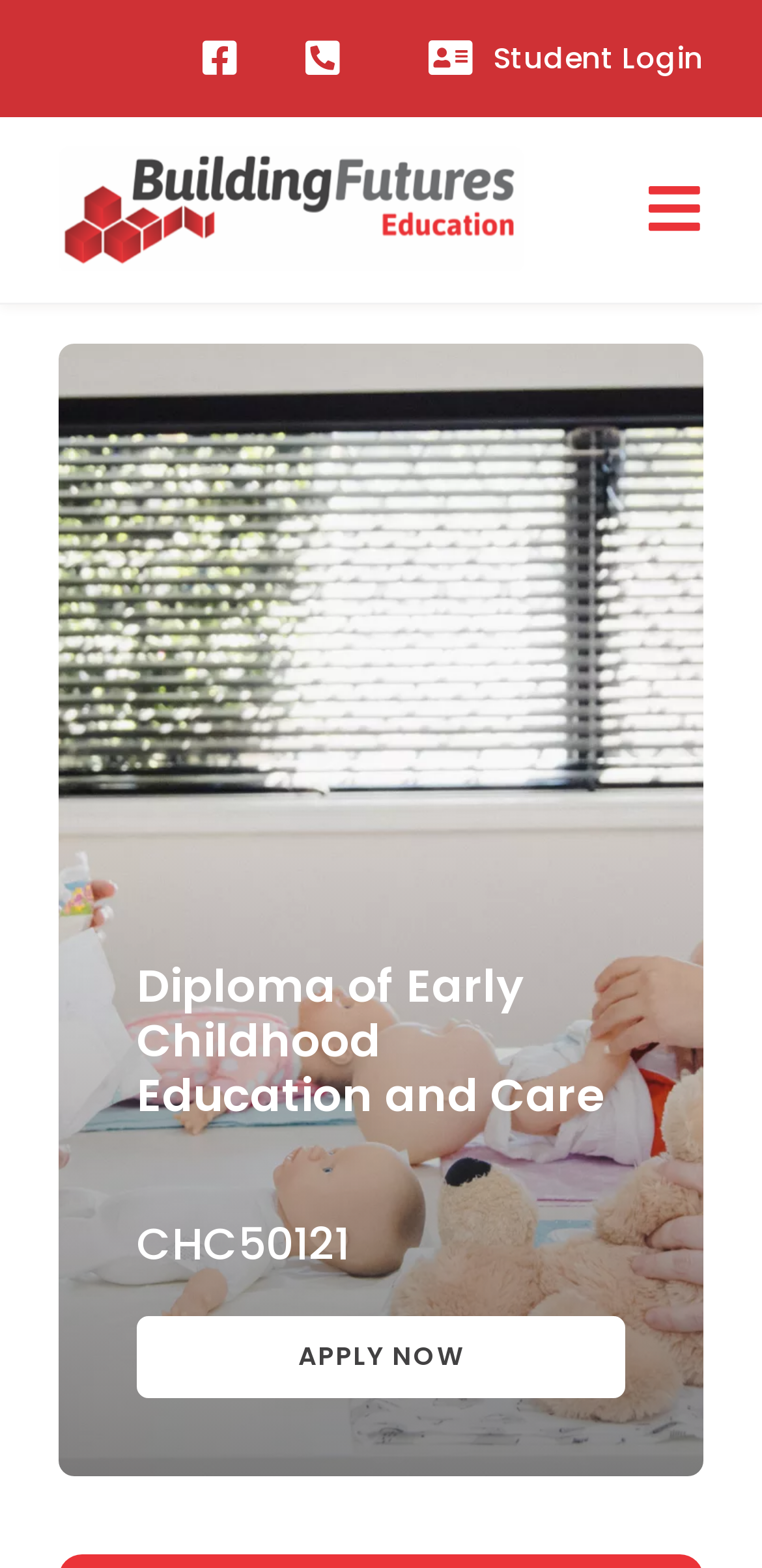Could you highlight the region that needs to be clicked to execute the instruction: "Click the ENQUIRE NOW link"?

[0.0, 0.597, 1.0, 0.678]